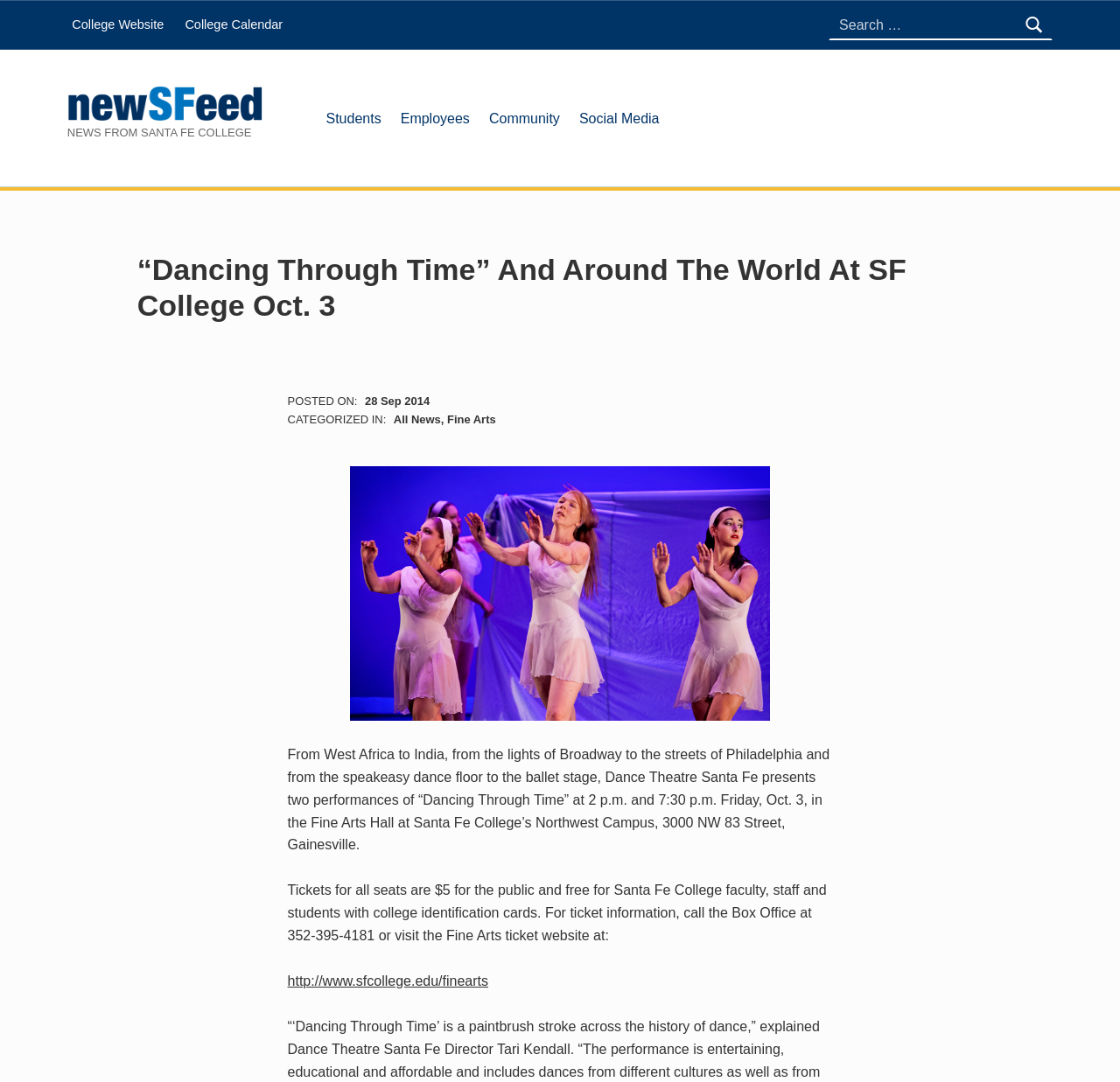Find the bounding box coordinates of the clickable element required to execute the following instruction: "Search using the search button". Provide the coordinates as four float numbers between 0 and 1, i.e., [left, top, right, bottom].

None